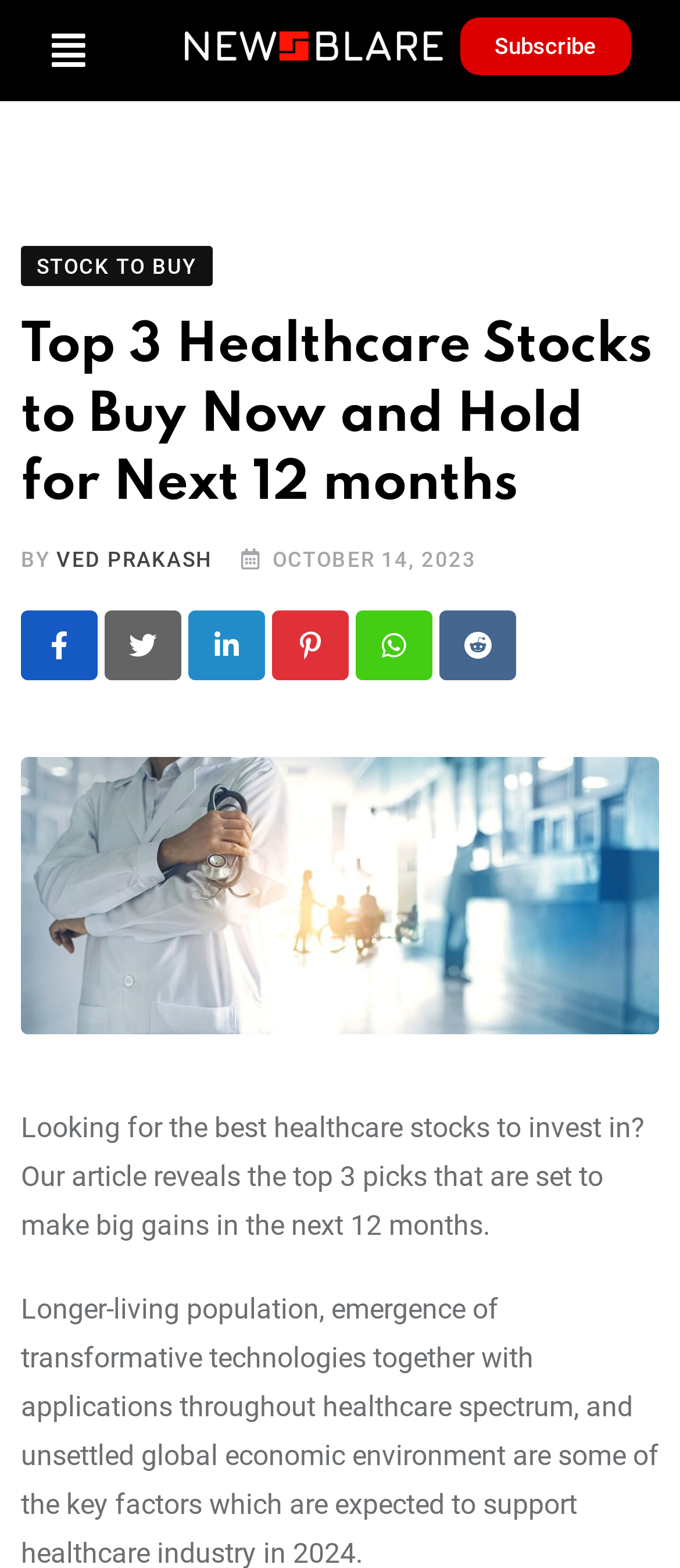How many social media links are there?
Based on the image, answer the question with a single word or brief phrase.

5